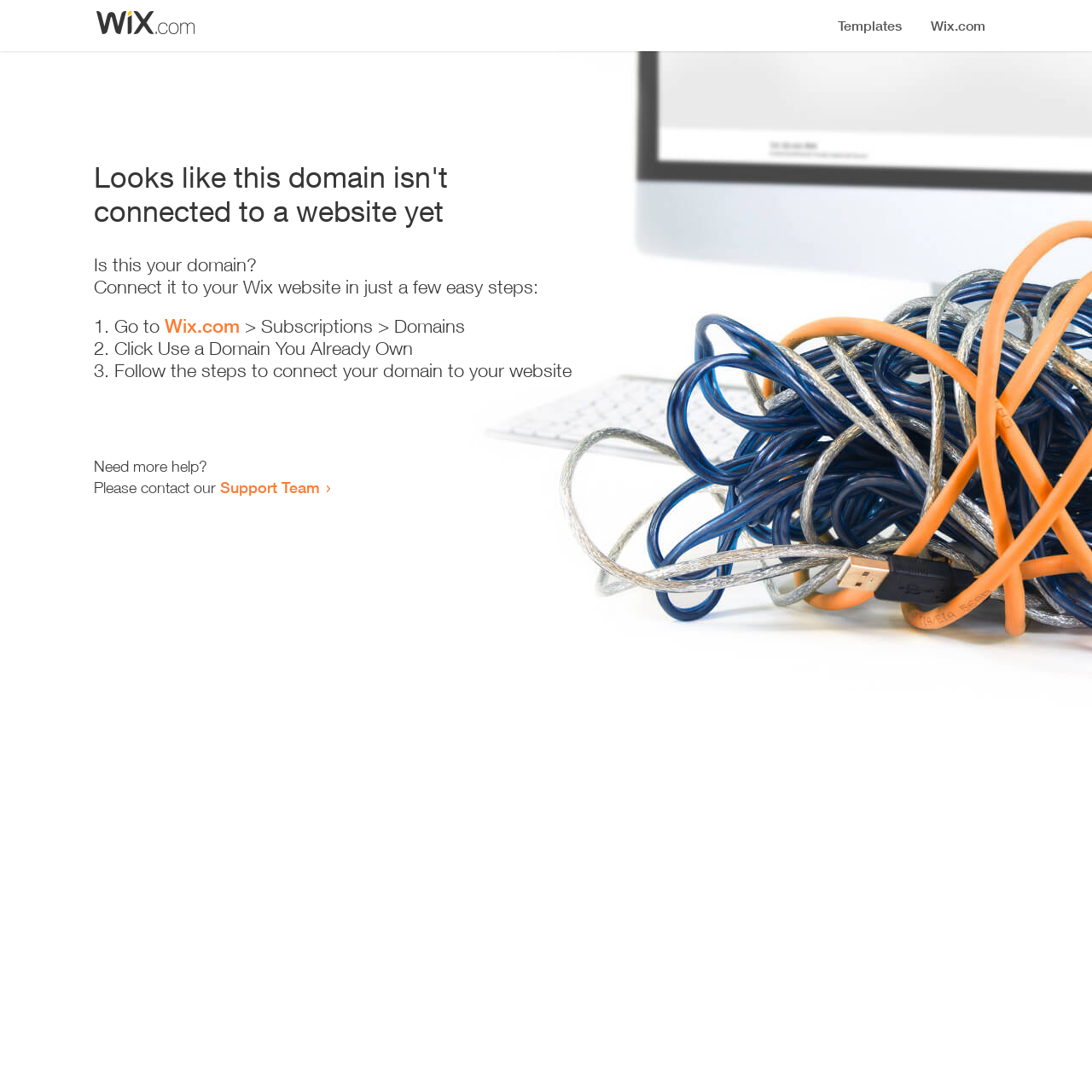How many steps are required to connect the domain to a website?
Based on the image, give a one-word or short phrase answer.

3